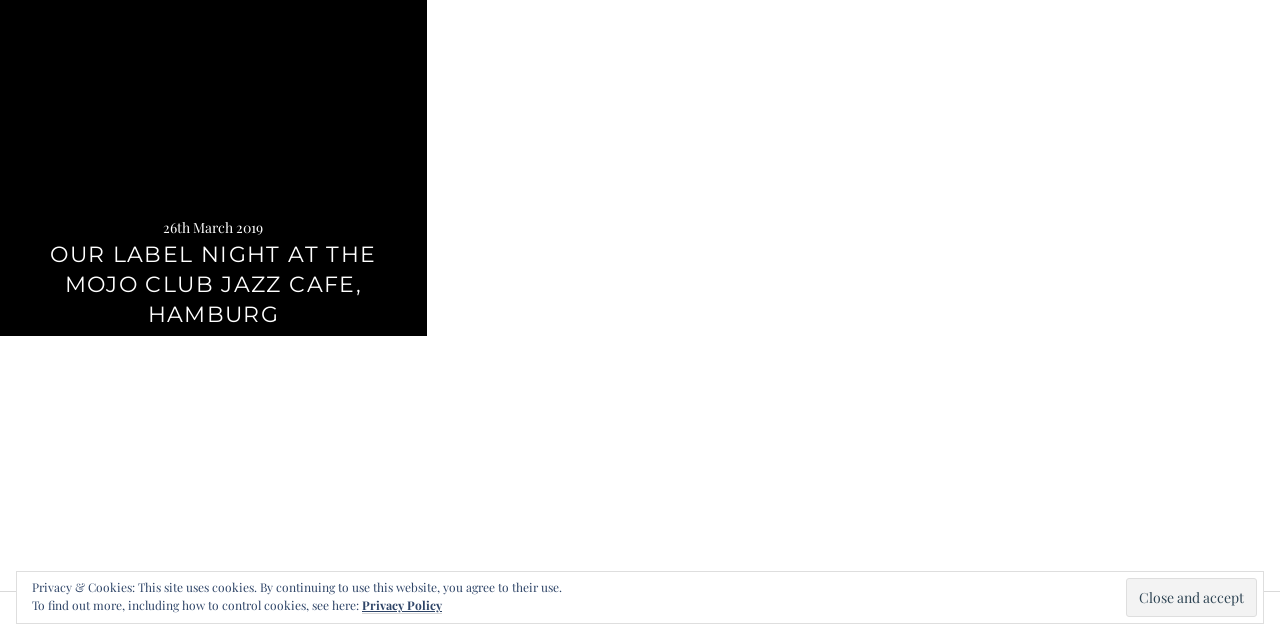Based on the element description, predict the bounding box coordinates (top-left x, top-left y, bottom-right x, bottom-right y) for the UI element in the screenshot: value="Close and accept"

[0.88, 0.903, 0.982, 0.964]